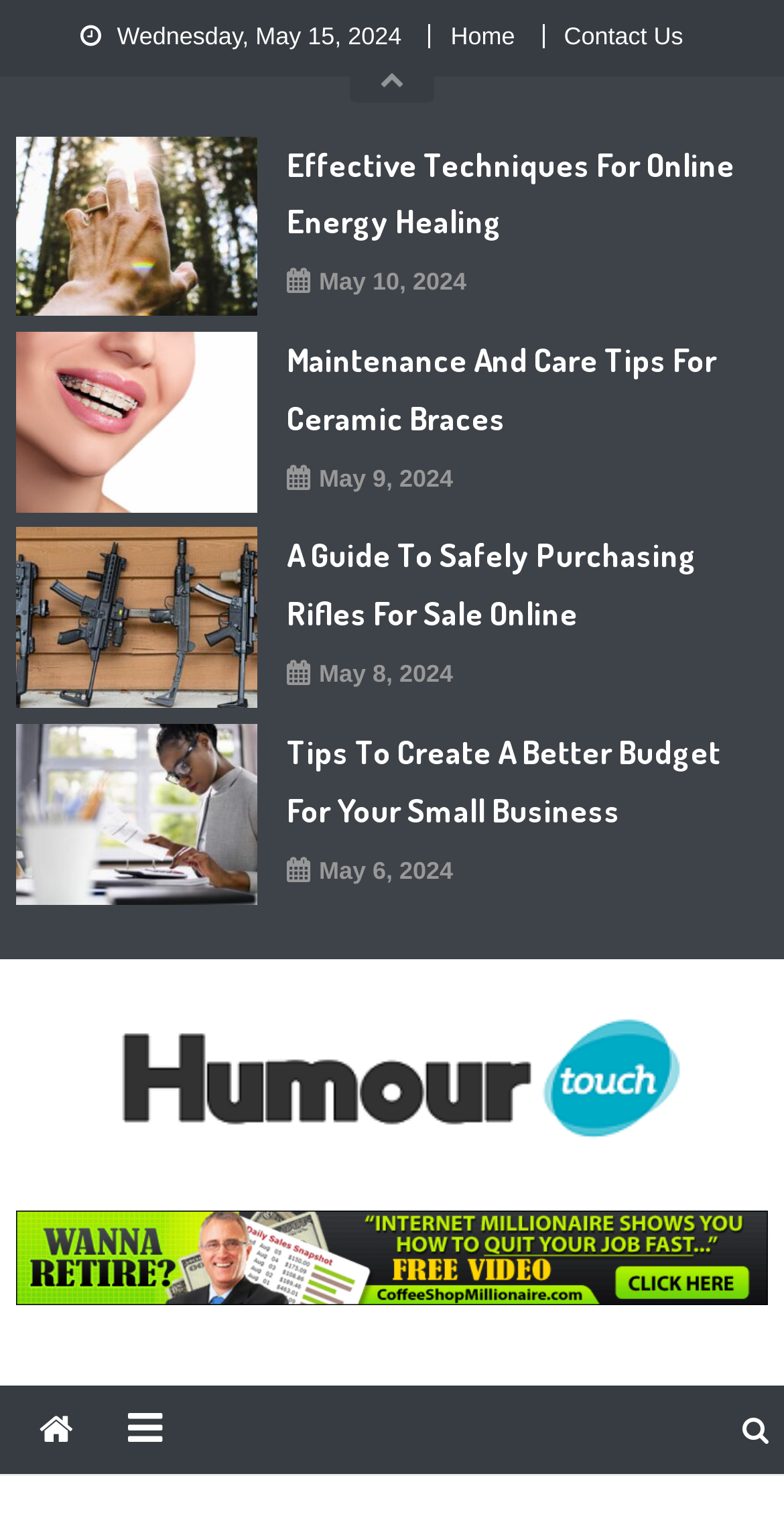Give a one-word or one-phrase response to the question: 
How many social media links are there at the bottom?

3